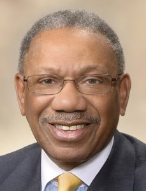Please provide a brief answer to the following inquiry using a single word or phrase:
What was Jeff Mims's role in the 1970s?

City Commissioner